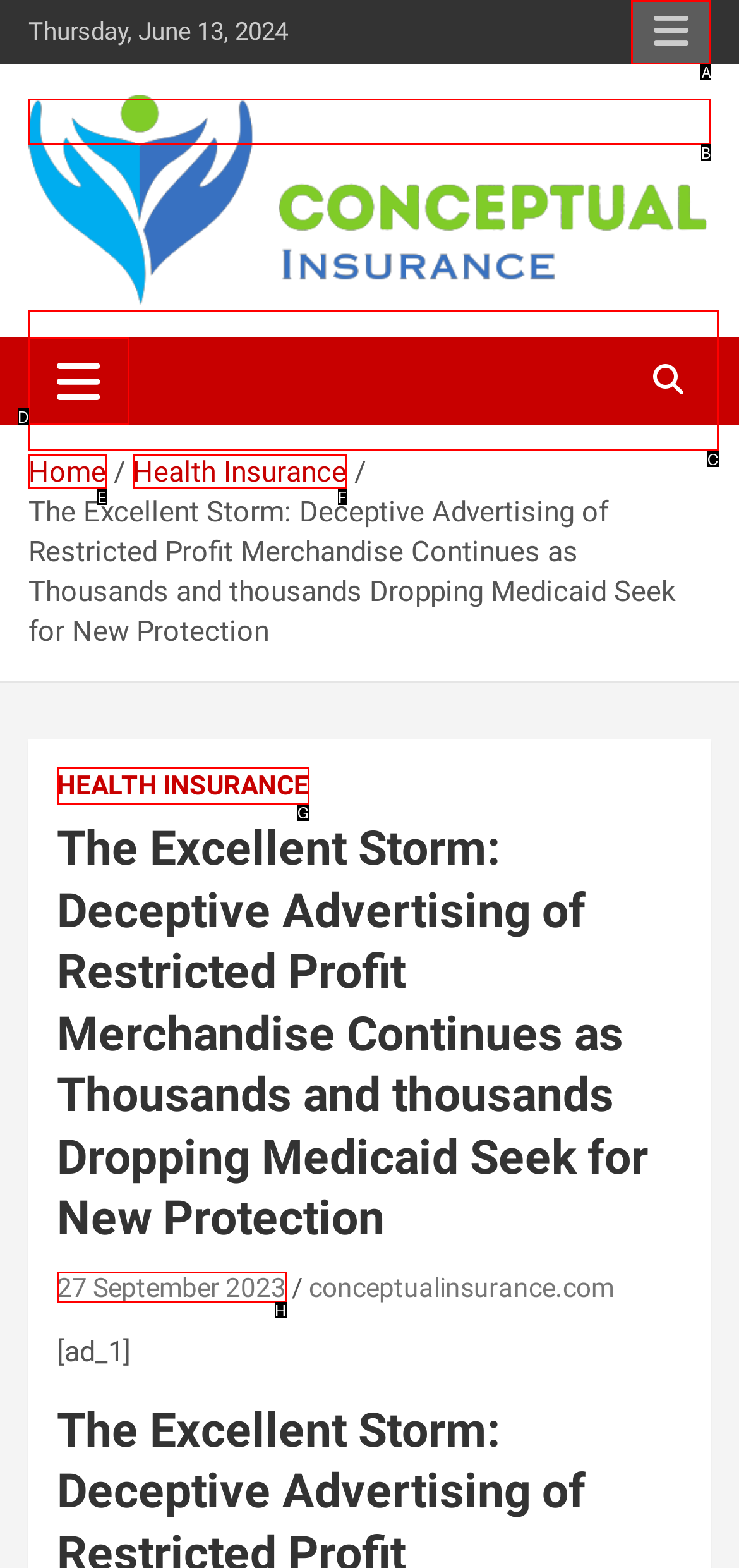Which option should be clicked to complete this task: Click the responsive menu button
Reply with the letter of the correct choice from the given choices.

A